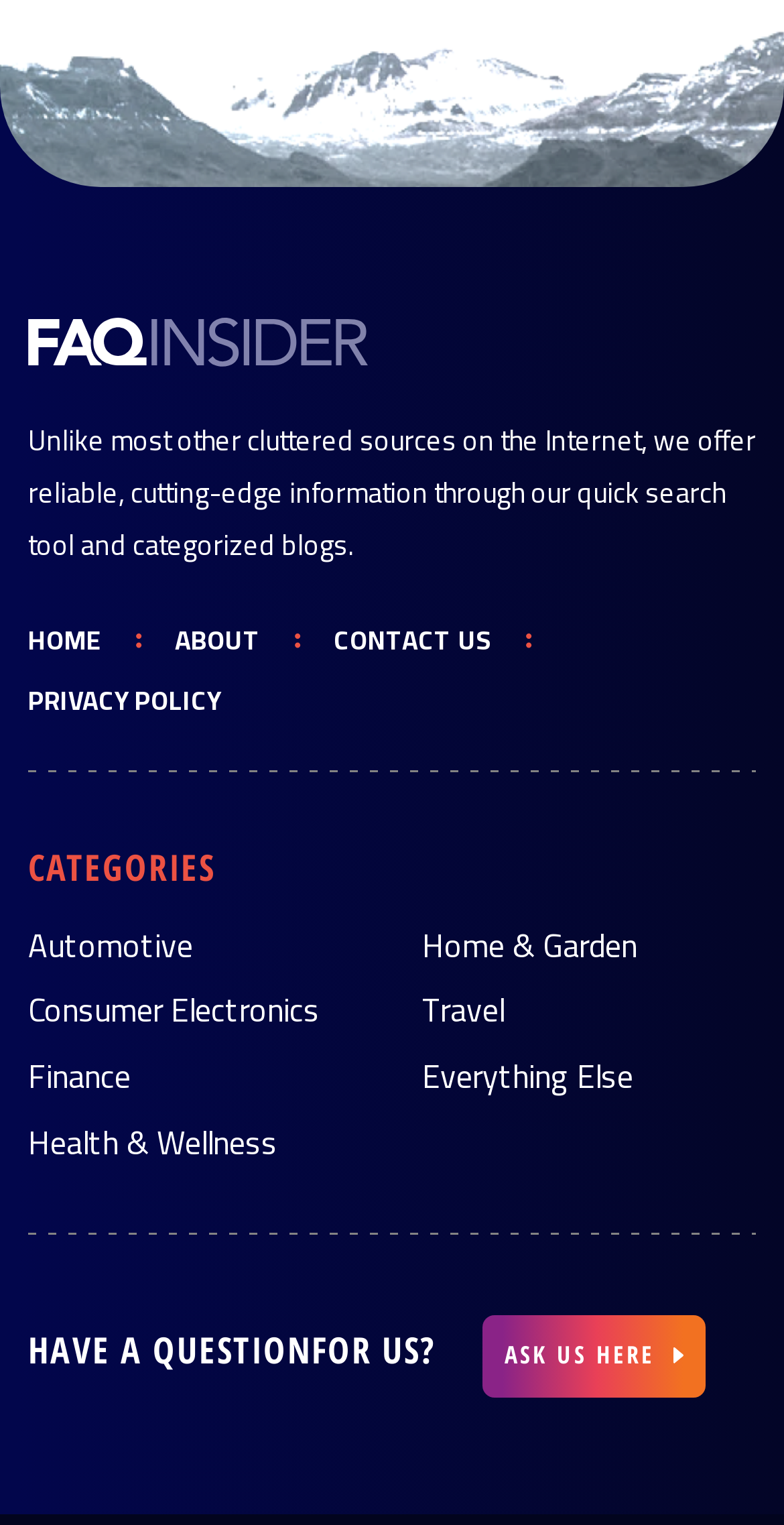Find the bounding box coordinates of the element I should click to carry out the following instruction: "ask a question".

[0.615, 0.863, 0.9, 0.916]